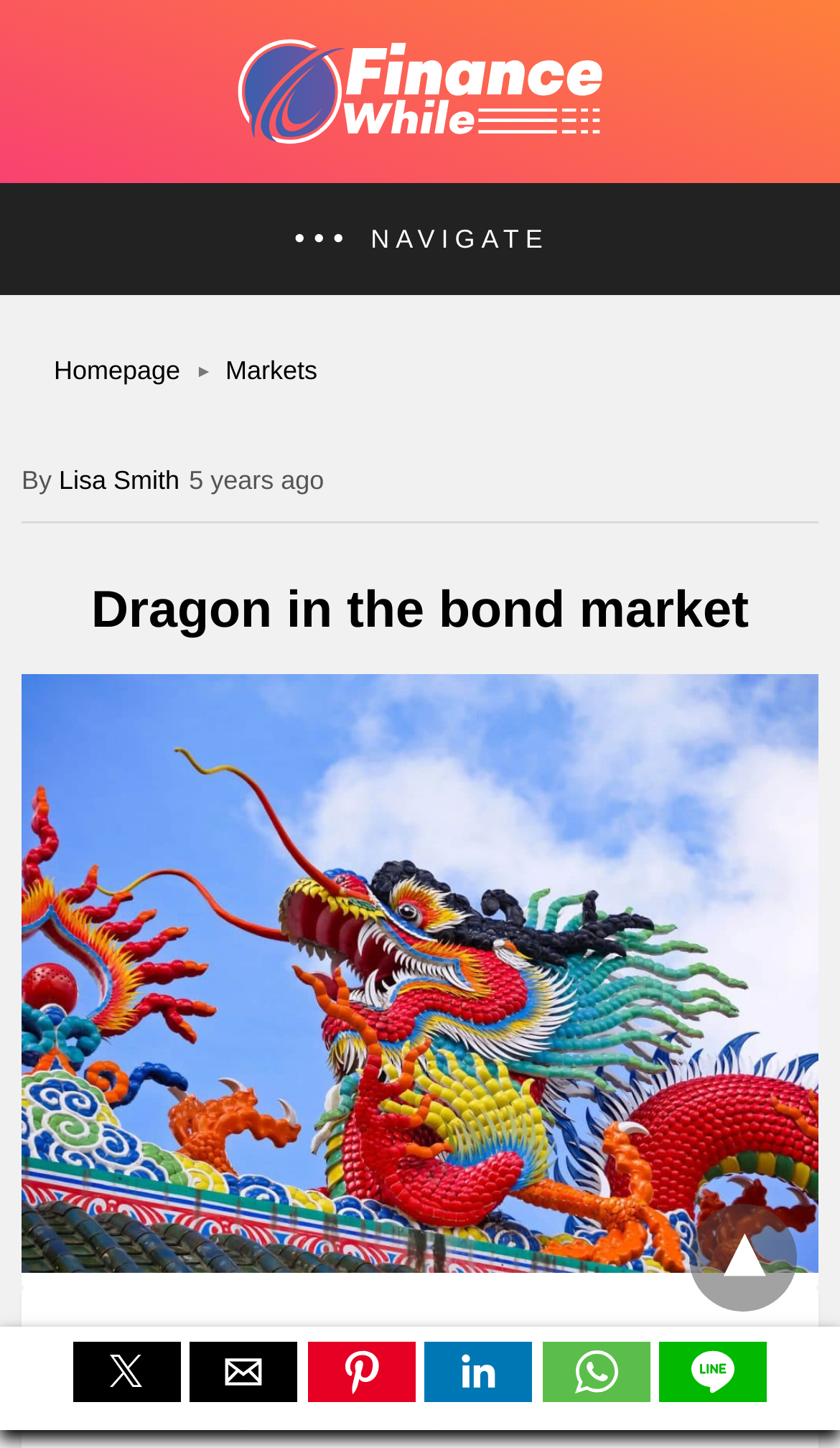By analyzing the image, answer the following question with a detailed response: What is the name of the website?

The name of the website can be found in the top-left corner of the webpage, where it says 'FinanceWhile' in the link and image elements.